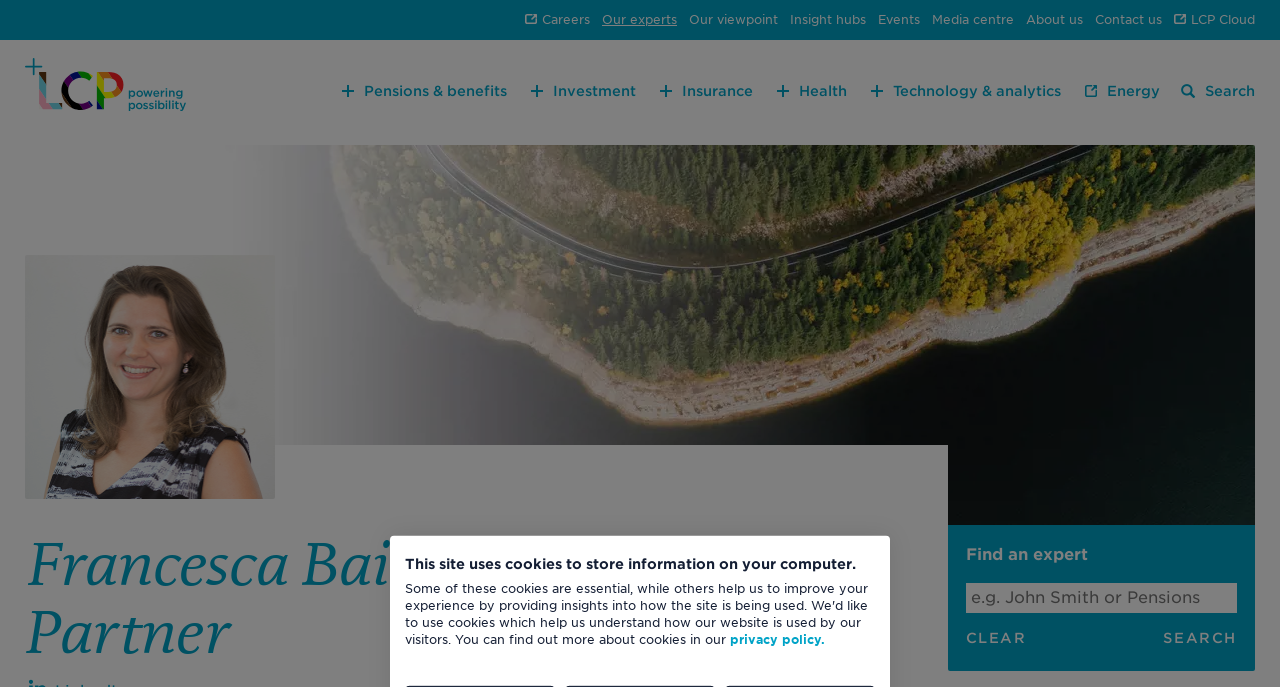What is the name of the partner?
Answer the question with a single word or phrase, referring to the image.

Francesca Bailey